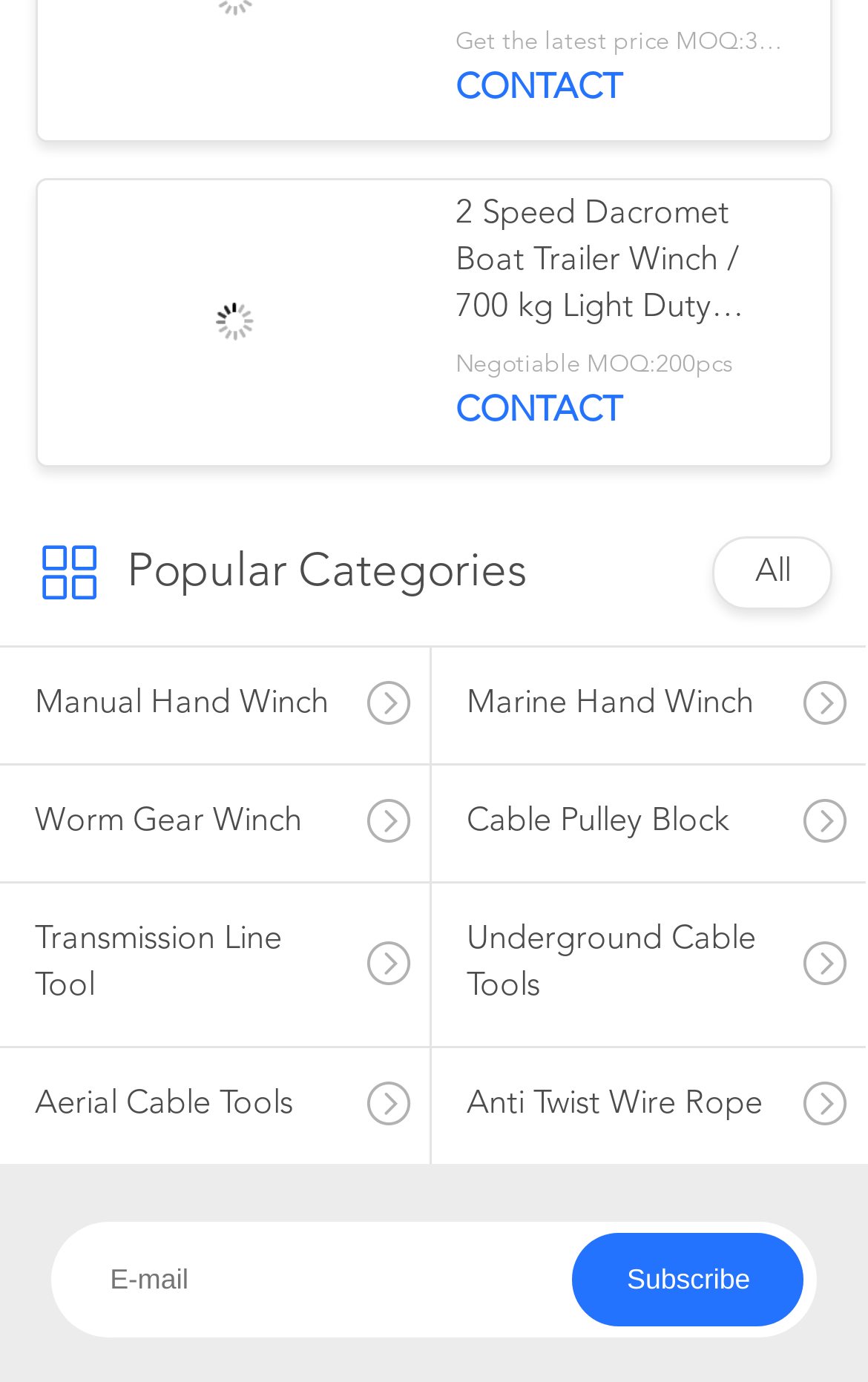Give a one-word or phrase response to the following question: What is the purpose of the textbox at the bottom of the webpage?

E-mail